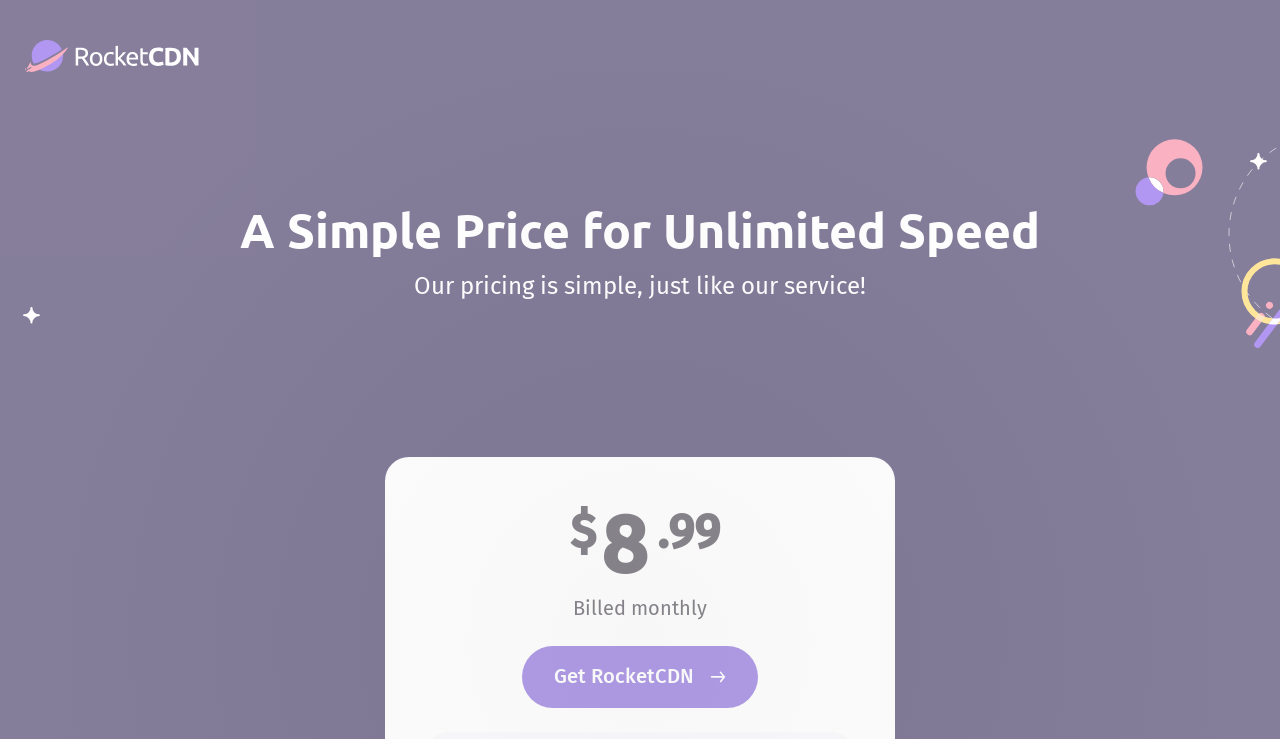Give a detailed explanation of the elements present on the webpage.

The webpage is about RocketCDN pricing and plans. At the top left, there is a link to the homepage and an image with the text "Fast, Simple and Easy CDN". Below this, there is a heading that reads "A Simple Price for Unlimited Speed". 

Underneath the heading, there is a paragraph of text that says "Our pricing is simple, just like our service!". This is followed by two options: "Monthly" and "Yearly", each with a checkbox next to it. The "Monthly" option is priced at $8.99, billed monthly, and comes with a promotional offer of "2 months free!". 

To the right of the pricing options, there is a call-to-action button that says "Get RocketCDN". At the bottom of the page, there is a cookie consent management platform with a heading that says "Hi there! Cookies, nice to meet you". This section has a button to continue without consent and a dialog box with more information about cookies and consent options. There is also a checkbox to certify consent with Axeptio.